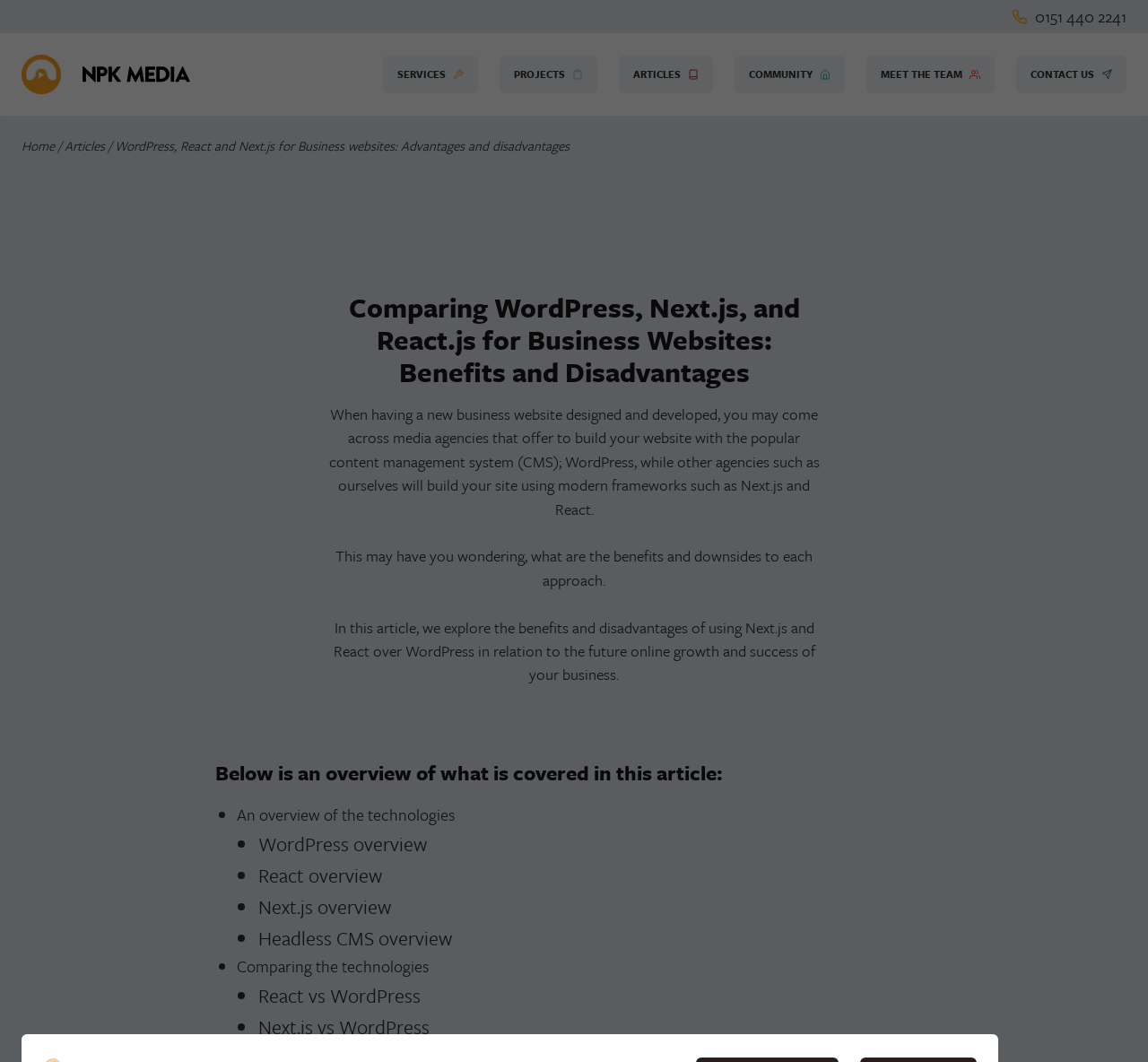Find the bounding box coordinates of the clickable area that will achieve the following instruction: "Read the article about WordPress, React and Next.js for Business websites".

[0.097, 0.129, 0.499, 0.146]